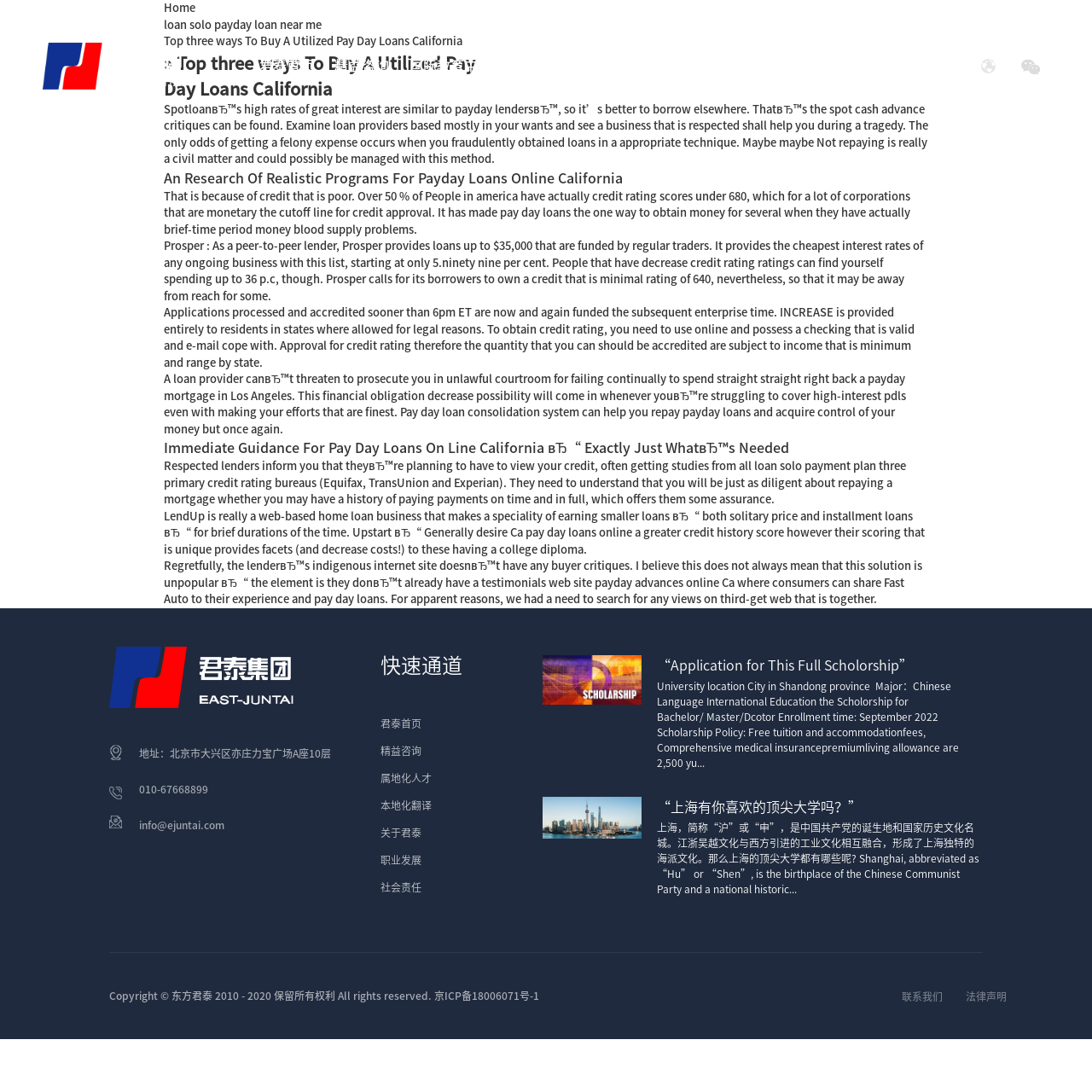Locate the bounding box coordinates of the element I should click to achieve the following instruction: "Contact us".

[0.826, 0.908, 0.863, 0.917]